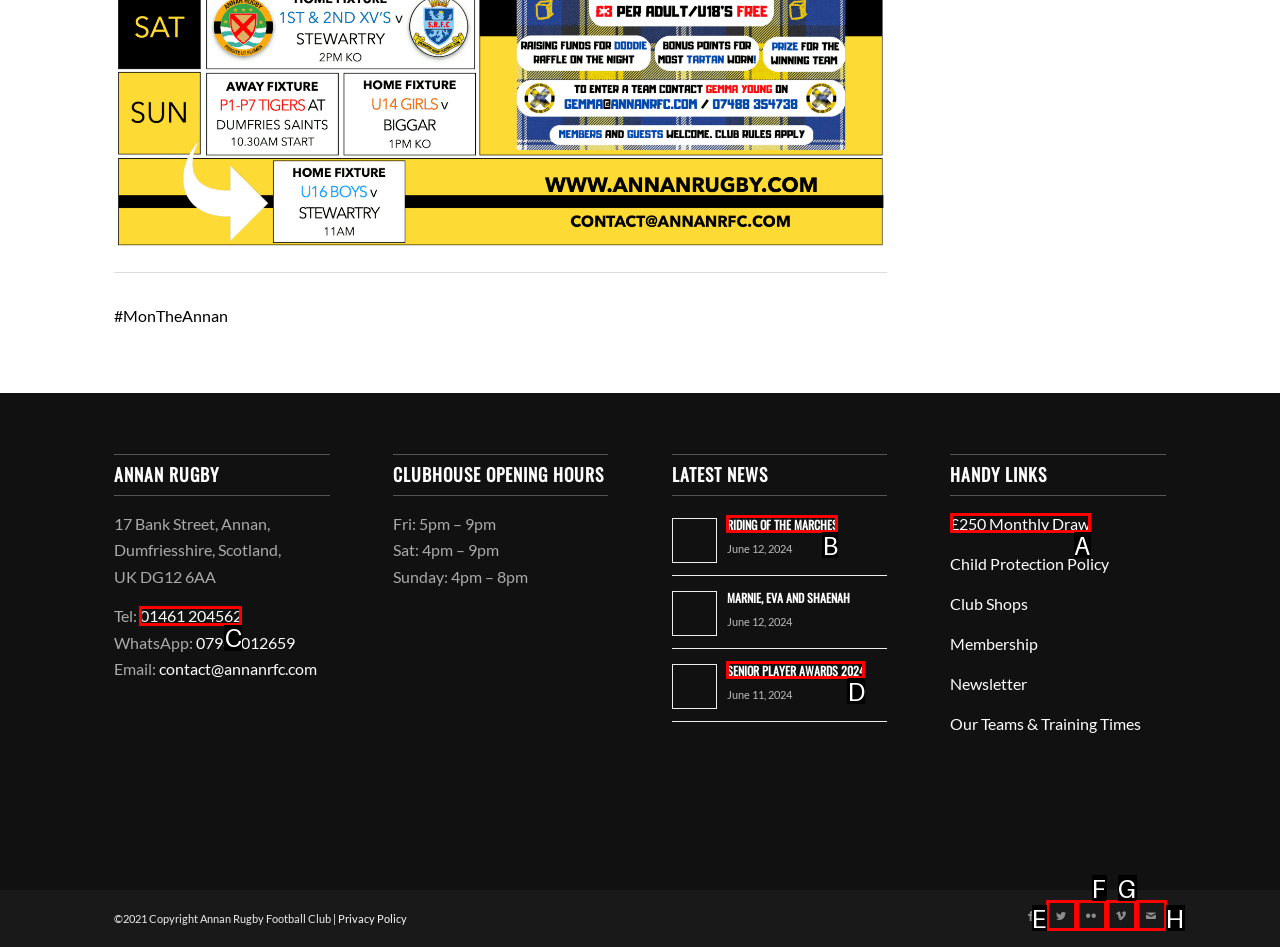Tell me the letter of the UI element to click in order to accomplish the following task: Click on the 'Theatre Reviews' link
Answer with the letter of the chosen option from the given choices directly.

None